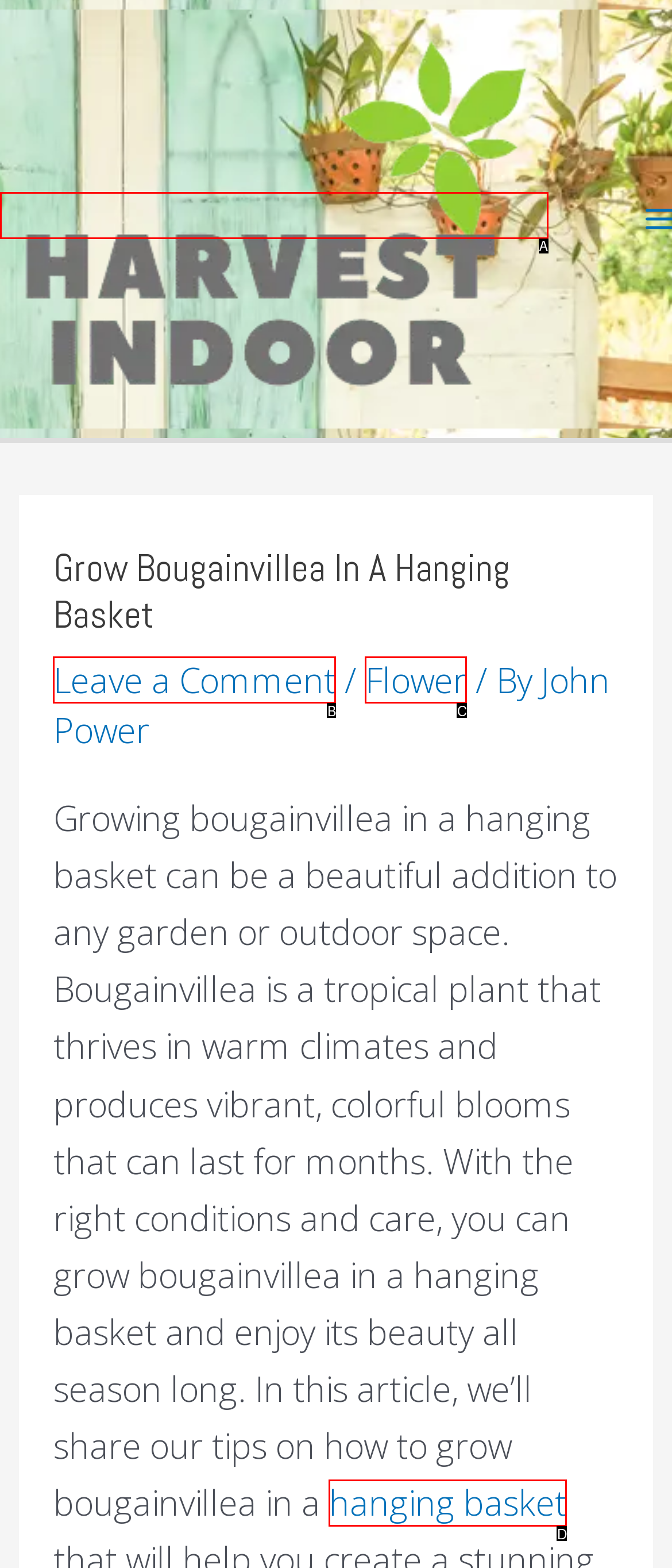Pinpoint the HTML element that fits the description: Leave a Comment
Answer by providing the letter of the correct option.

B